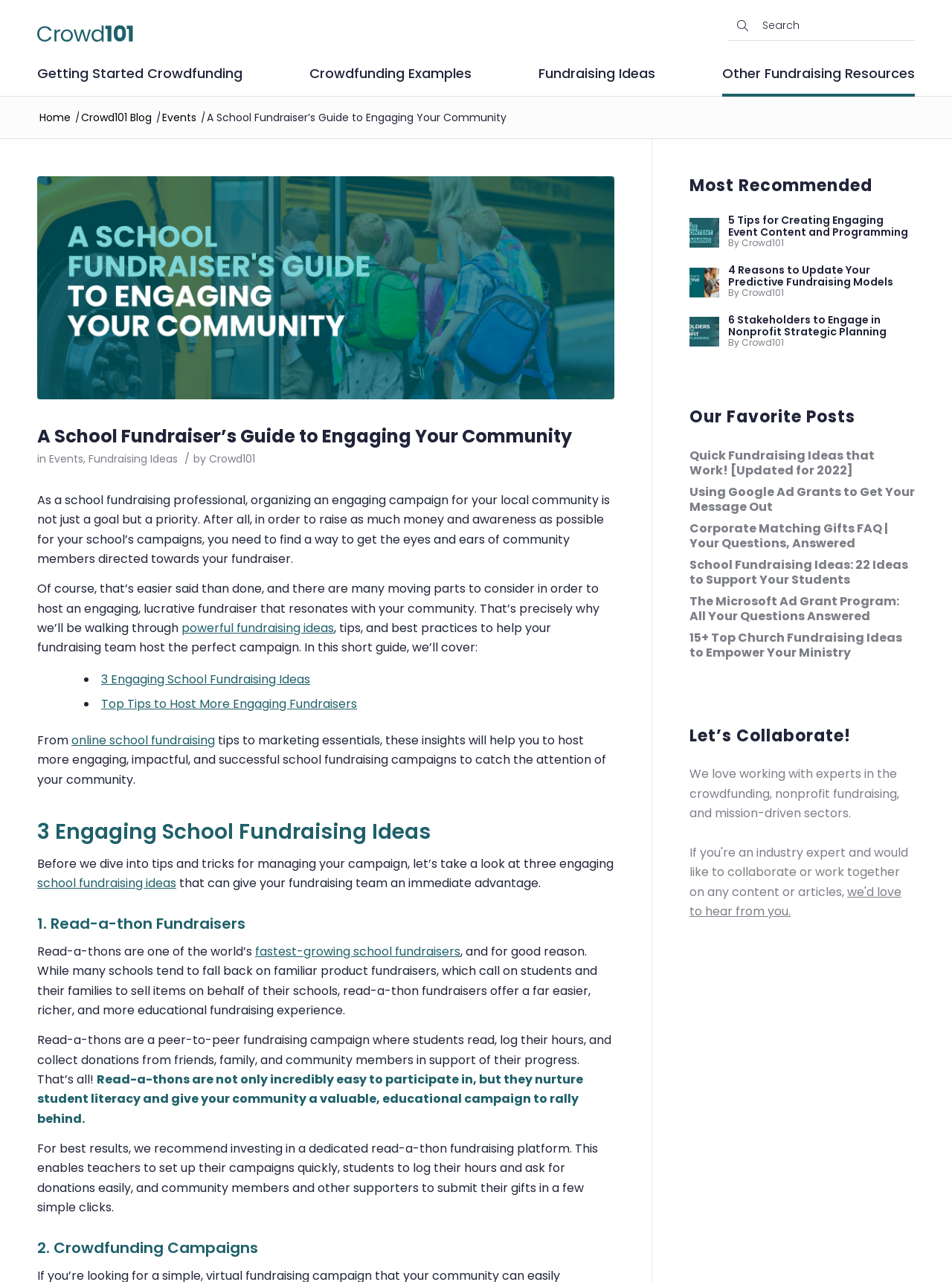Please identify the coordinates of the bounding box for the clickable region that will accomplish this instruction: "Check out the 'Most Recommended' section".

[0.724, 0.137, 0.961, 0.153]